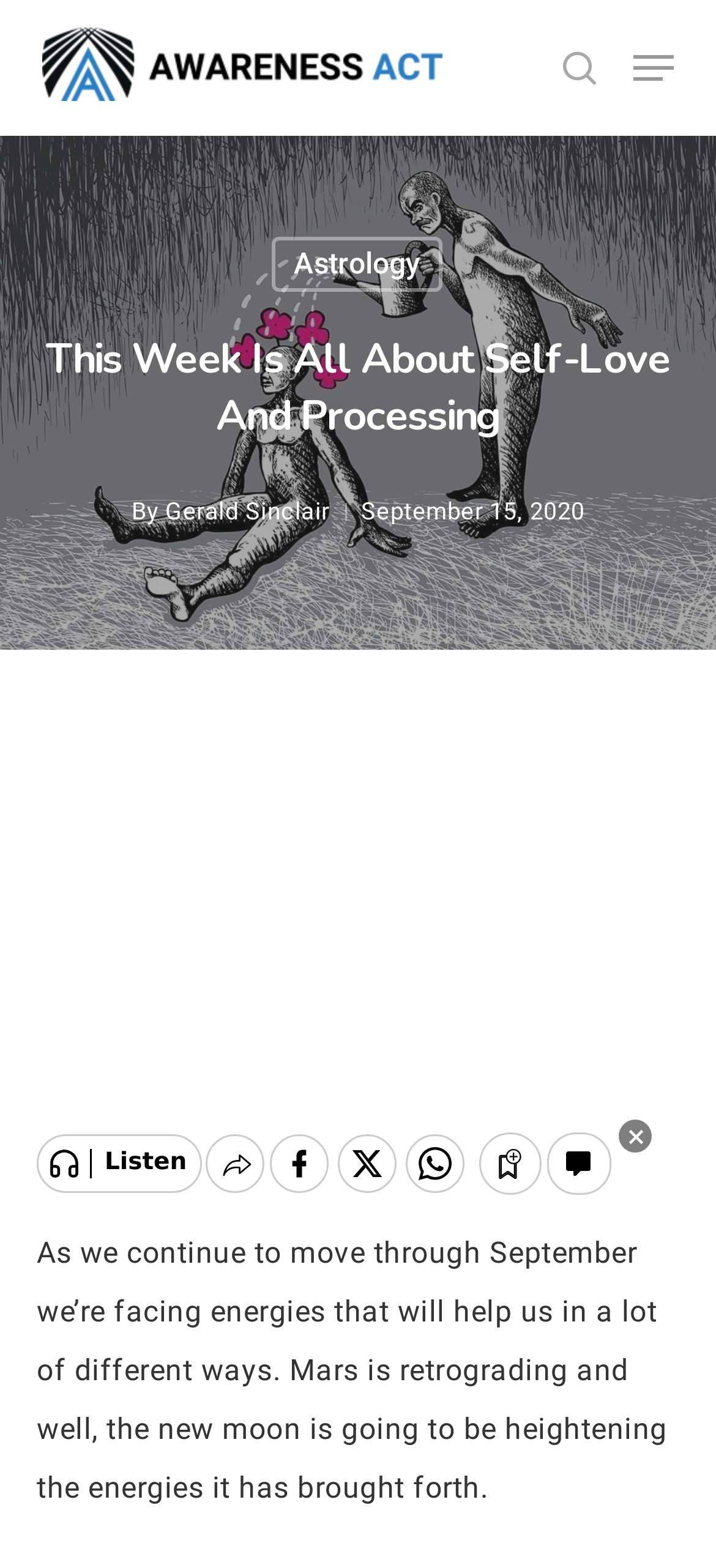Provide a brief response to the question below using a single word or phrase: 
Is there a navigation menu on the webpage?

Yes